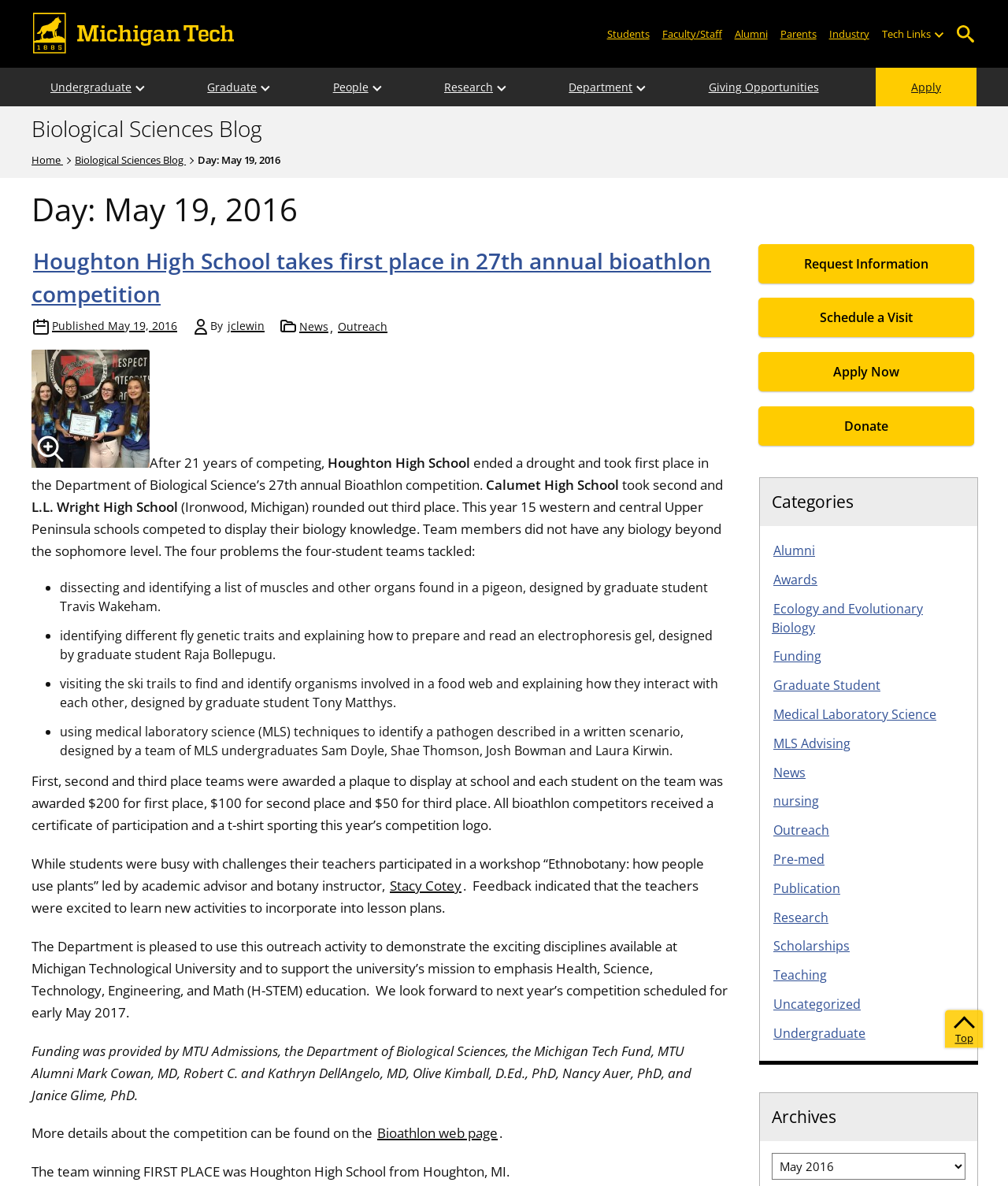What is the name of the academic advisor and botany instructor who led the workshop 'Ethnobotany: how people use plants'?
Please use the visual content to give a single word or phrase answer.

Stacy Cotey